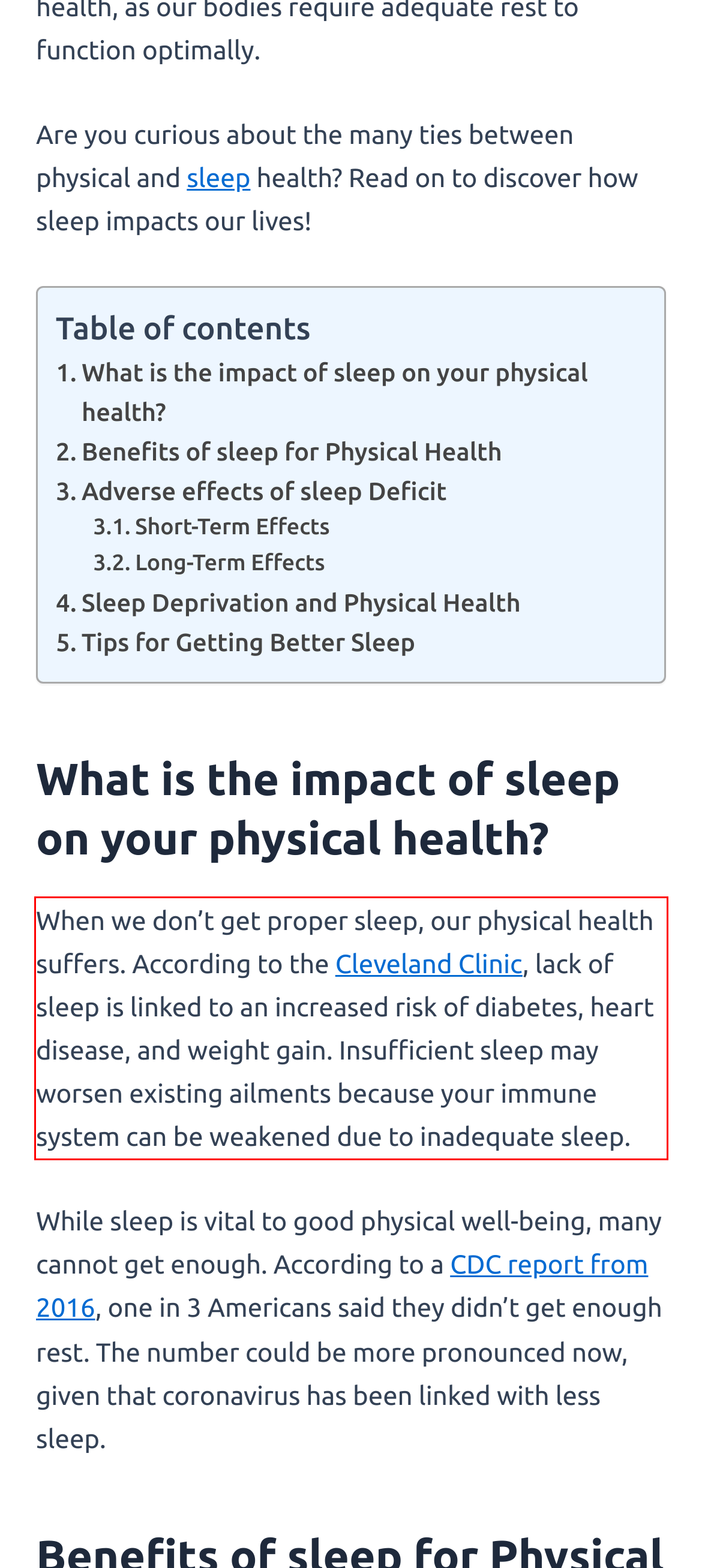View the screenshot of the webpage and identify the UI element surrounded by a red bounding box. Extract the text contained within this red bounding box.

When we don’t get proper sleep, our physical health suffers. According to the Cleveland Clinic, lack of sleep is linked to an increased risk of diabetes, heart disease, and weight gain. Insufficient sleep may worsen existing ailments because your immune system can be weakened due to inadequate sleep.